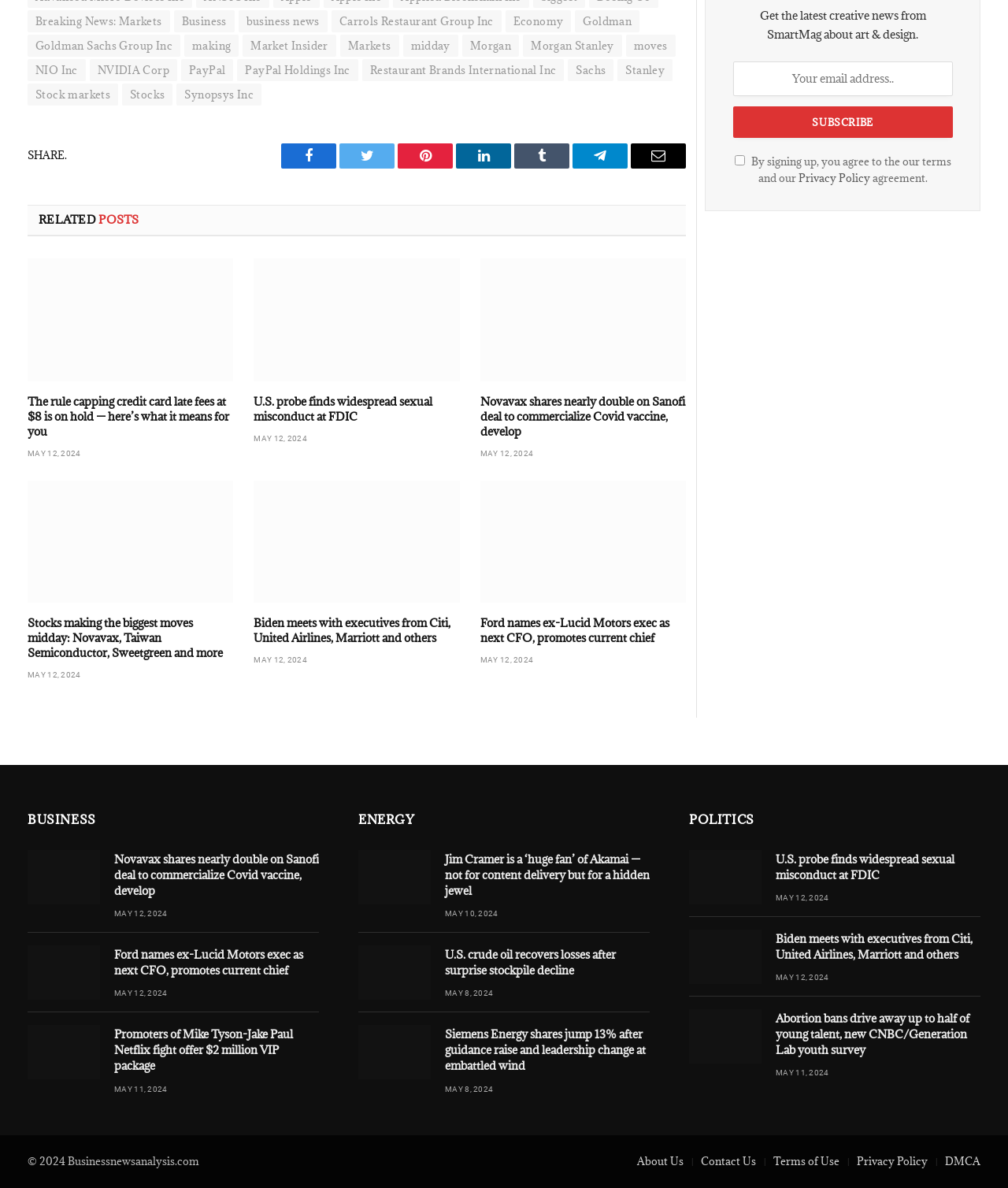How many social media links are available? Using the information from the screenshot, answer with a single word or phrase.

6